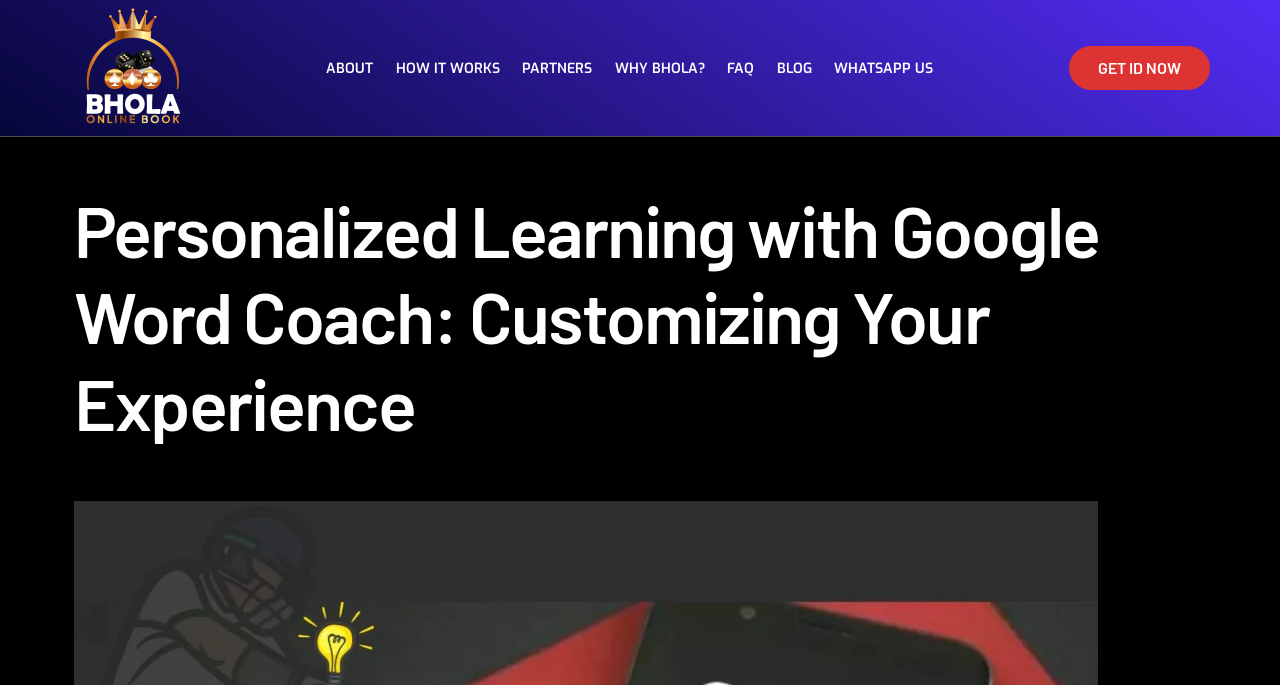Provide the bounding box coordinates for the UI element that is described by this text: "HOW IT WORKS". The coordinates should be in the form of four float numbers between 0 and 1: [left, top, right, bottom].

[0.3, 0.0, 0.399, 0.198]